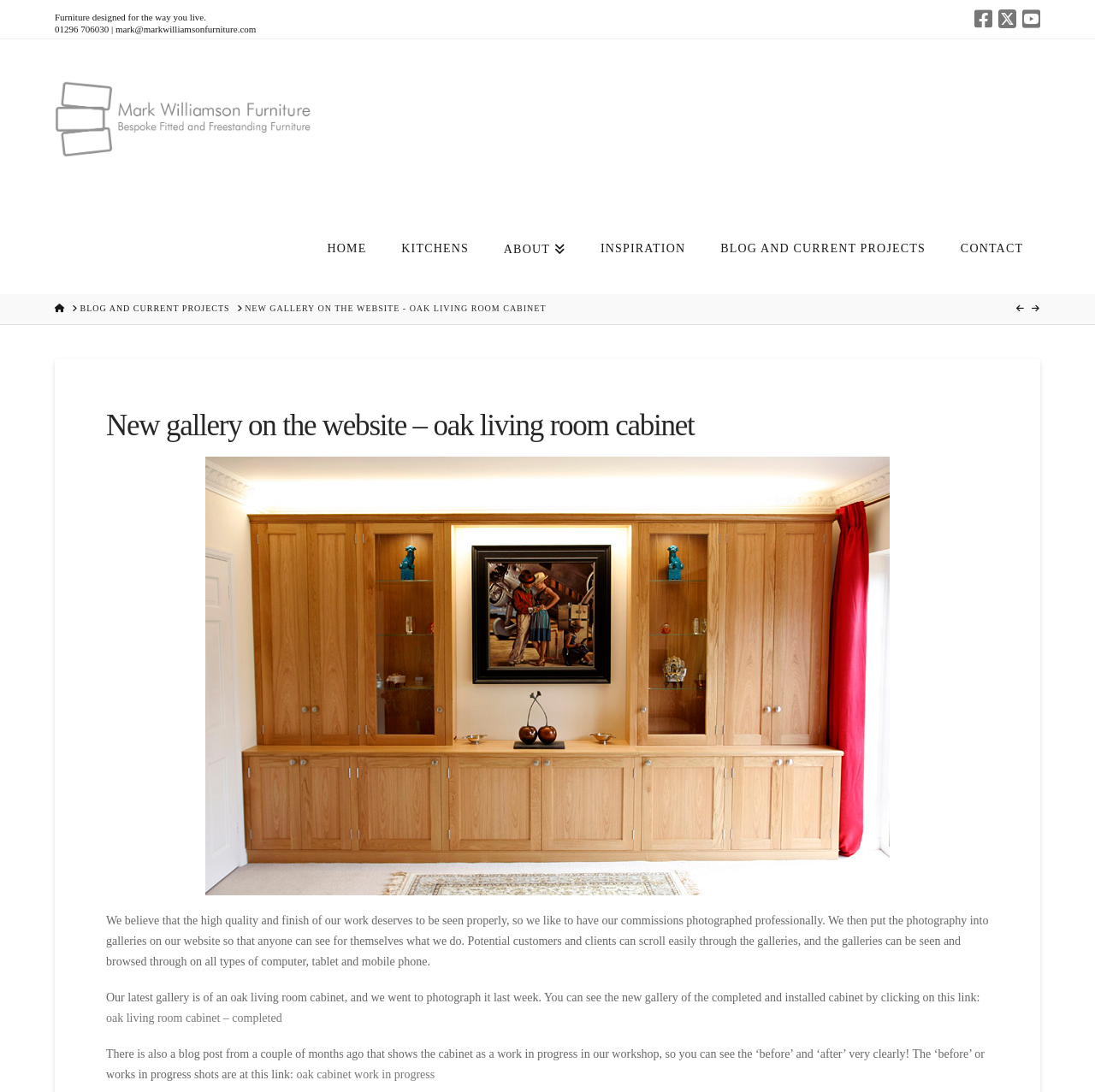What is the link to the blog post showing the cabinet as a work in progress?
Please provide a detailed and comprehensive answer to the question.

I found this answer in the text 'There is also a blog post from a couple of months ago that shows the cabinet as a work in progress in our workshop, so you can see the ‘before’ and ‘after’ very clearly! The ‘before’ or works in progress shots are at this link:' which provides the link to the blog post.